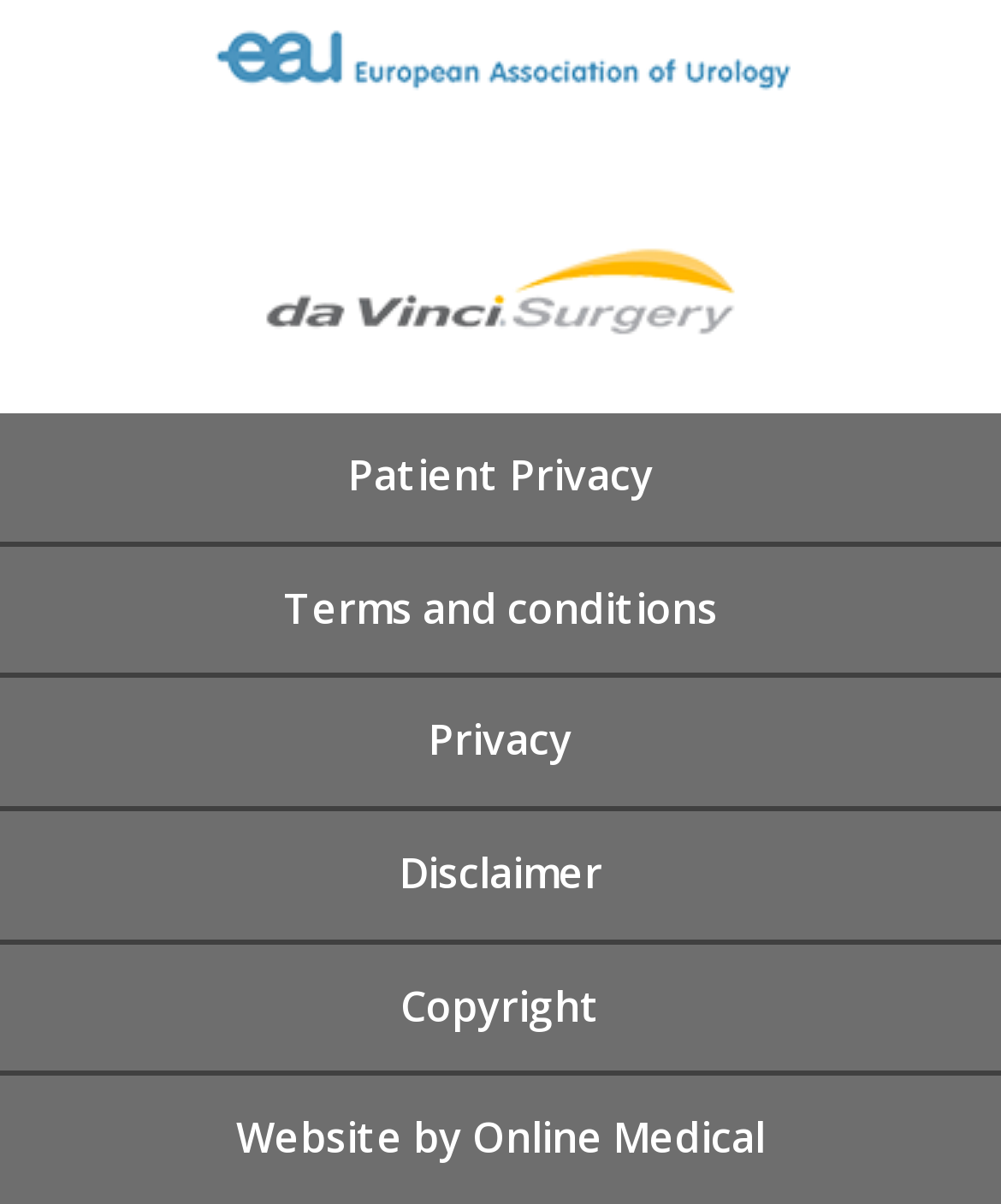Provide the bounding box coordinates of the UI element that matches the description: "Patient Privacy".

[0.0, 0.344, 1.0, 0.454]